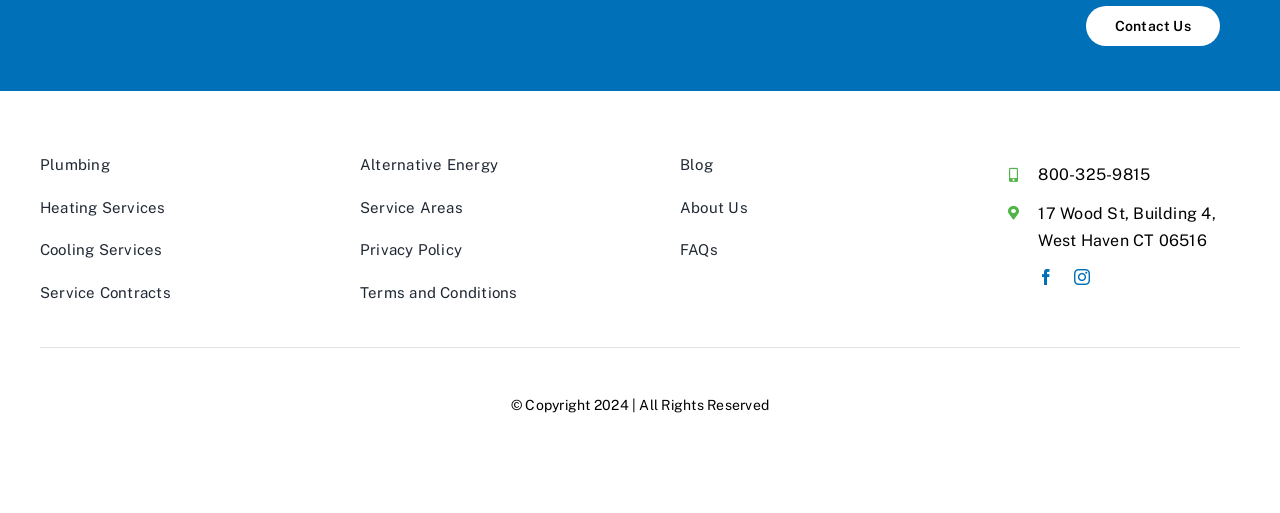Please answer the following question using a single word or phrase: 
How many navigation menus are there?

3